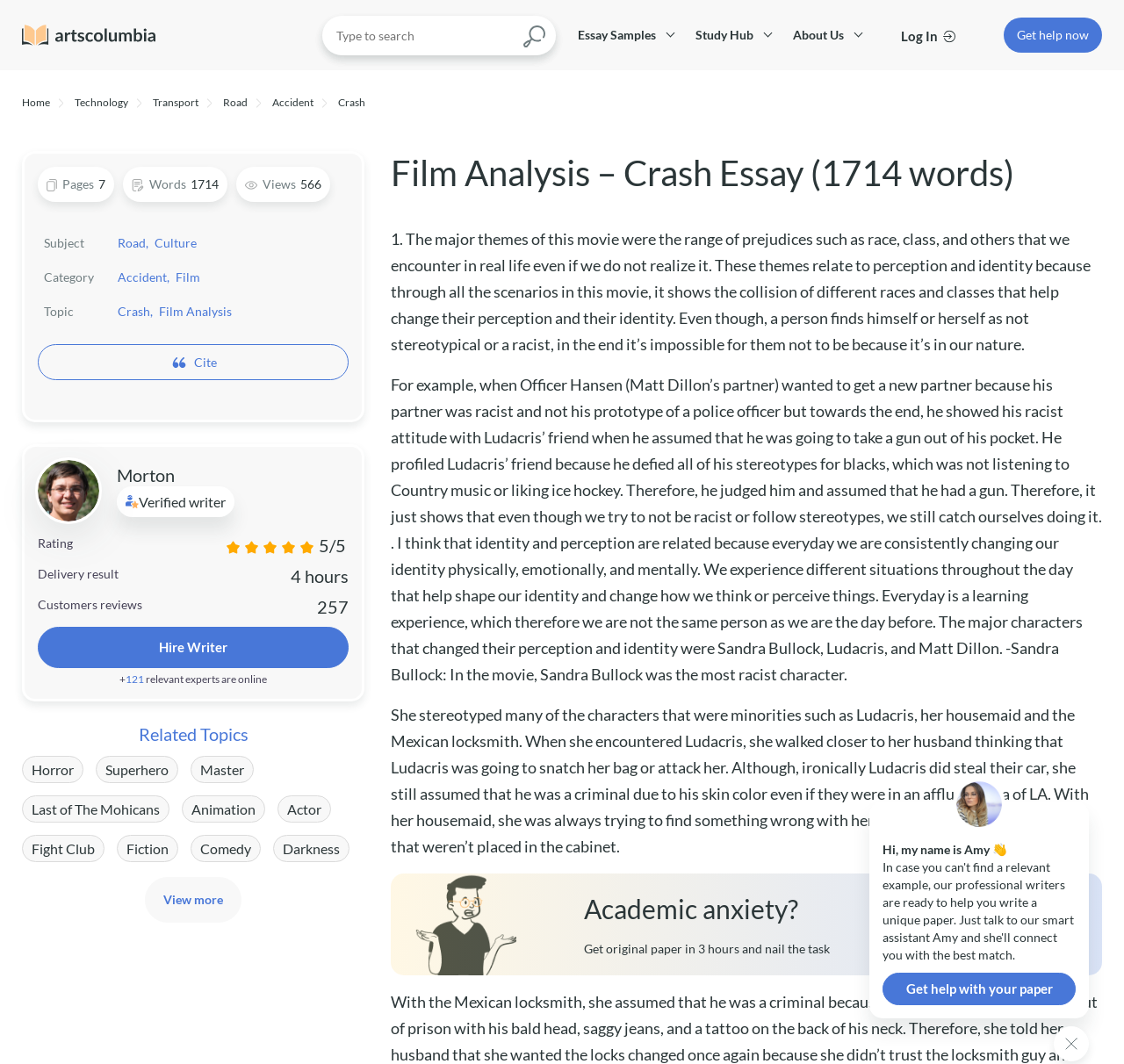Provide the bounding box coordinates for the area that should be clicked to complete the instruction: "View more related topics".

[0.129, 0.824, 0.215, 0.867]